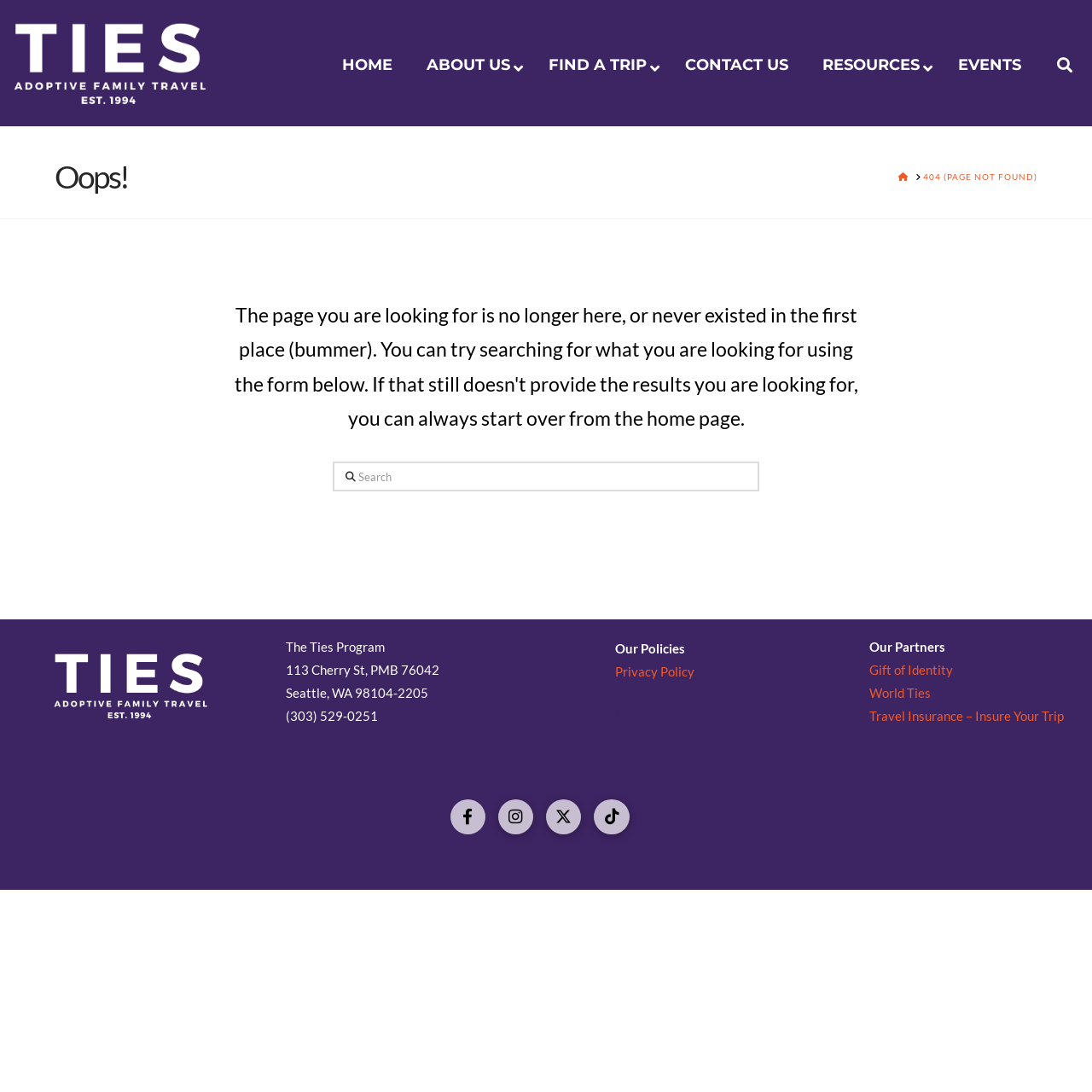Can you pinpoint the bounding box coordinates for the clickable element required for this instruction: "search for something"? The coordinates should be four float numbers between 0 and 1, i.e., [left, top, right, bottom].

[0.305, 0.423, 0.695, 0.45]